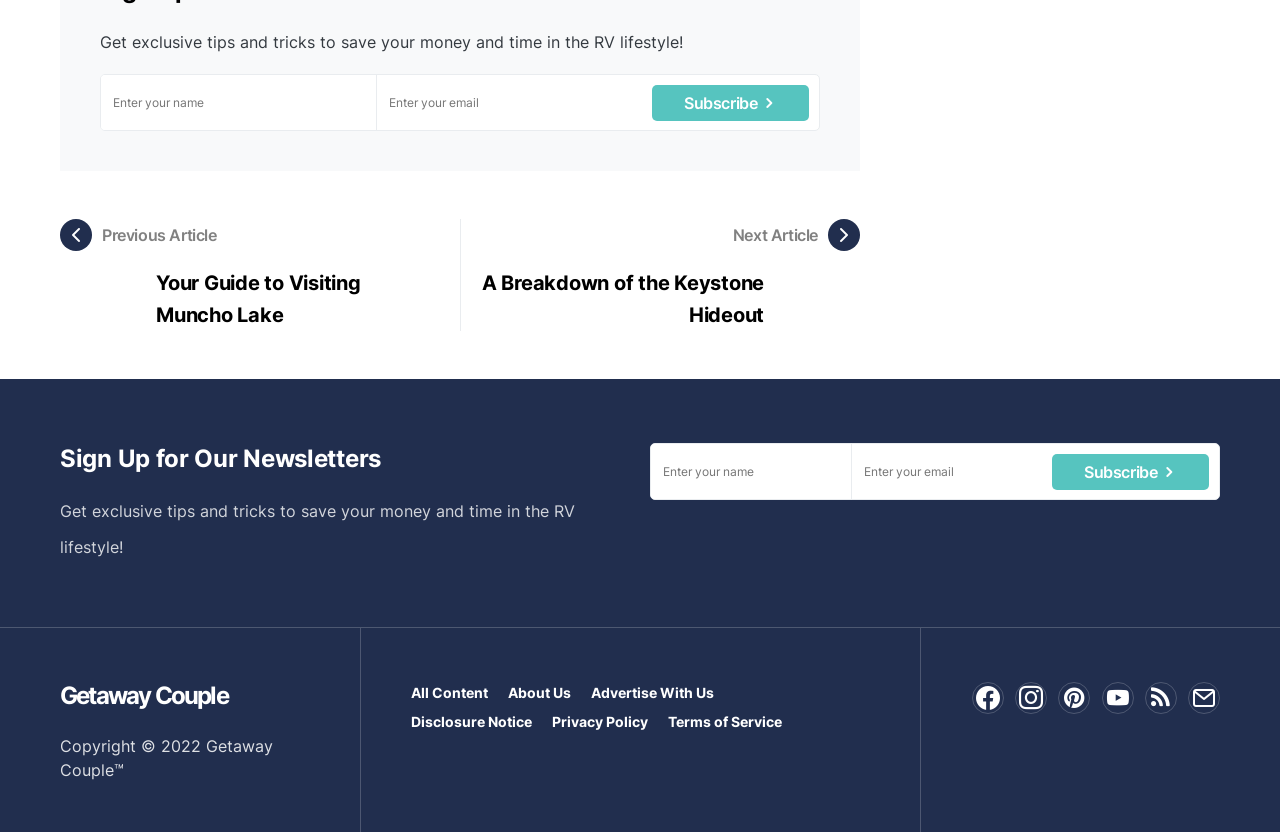Kindly determine the bounding box coordinates for the clickable area to achieve the given instruction: "View the Keystone Hideout RV image".

[0.609, 0.321, 0.672, 0.375]